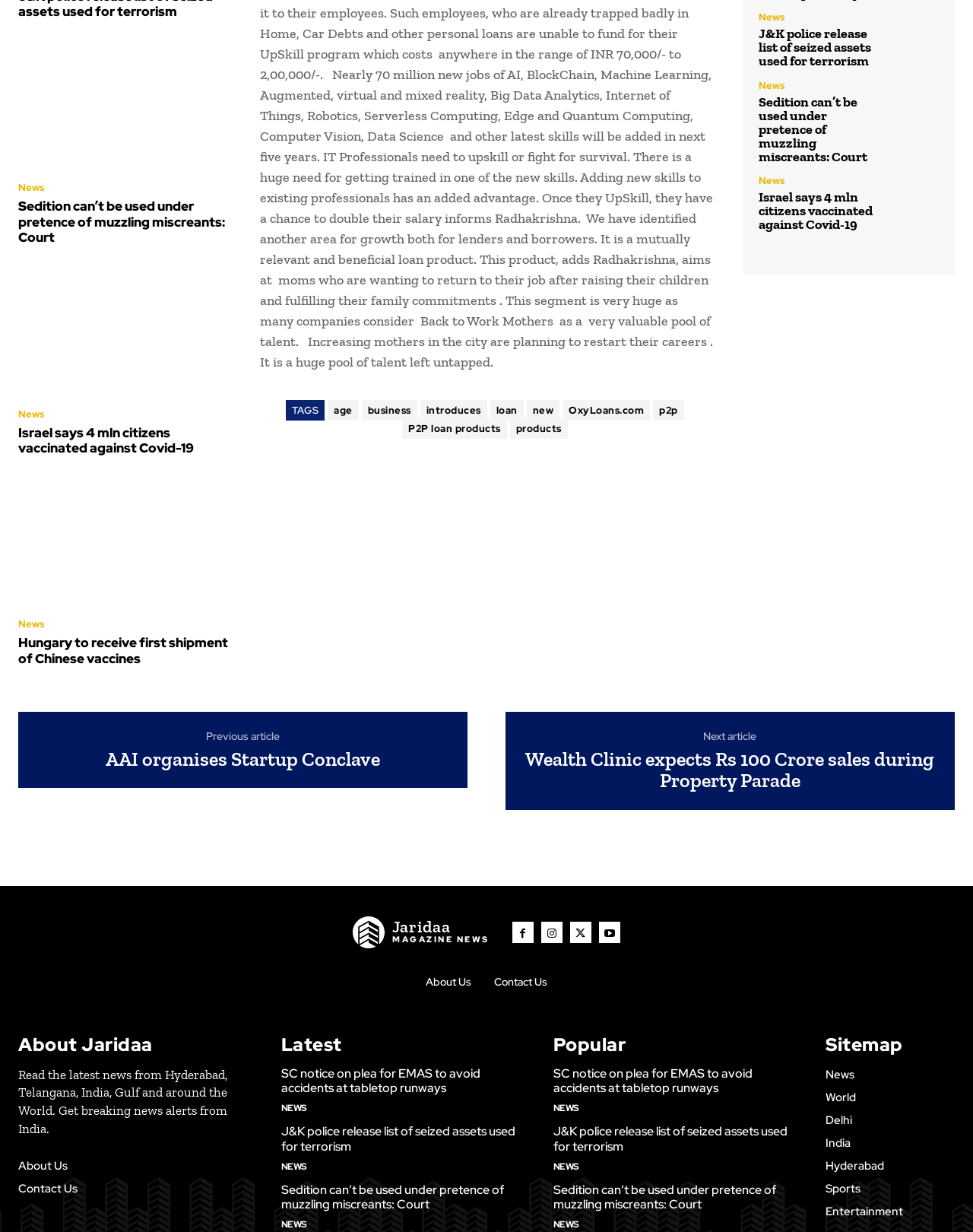Provide the bounding box coordinates of the area you need to click to execute the following instruction: "View article about J&K police release list of seized assets used for terrorism".

[0.78, 0.022, 0.897, 0.055]